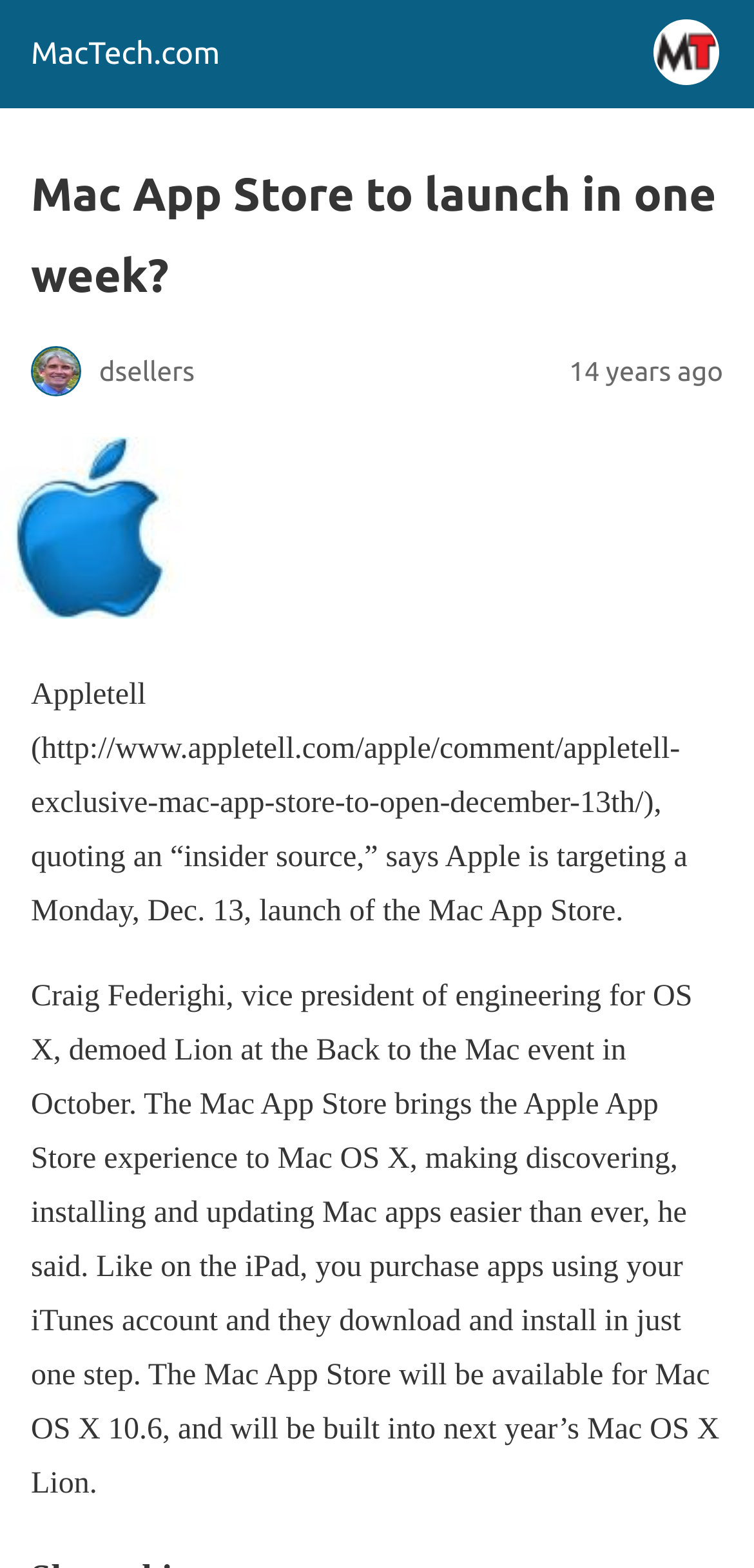What is the target launch date of the Mac App Store?
Based on the image, answer the question with as much detail as possible.

The target launch date of the Mac App Store is December 13, as mentioned in the article, which quotes an 'insider source' and states that Apple is targeting a Monday, Dec. 13, launch of the Mac App Store.